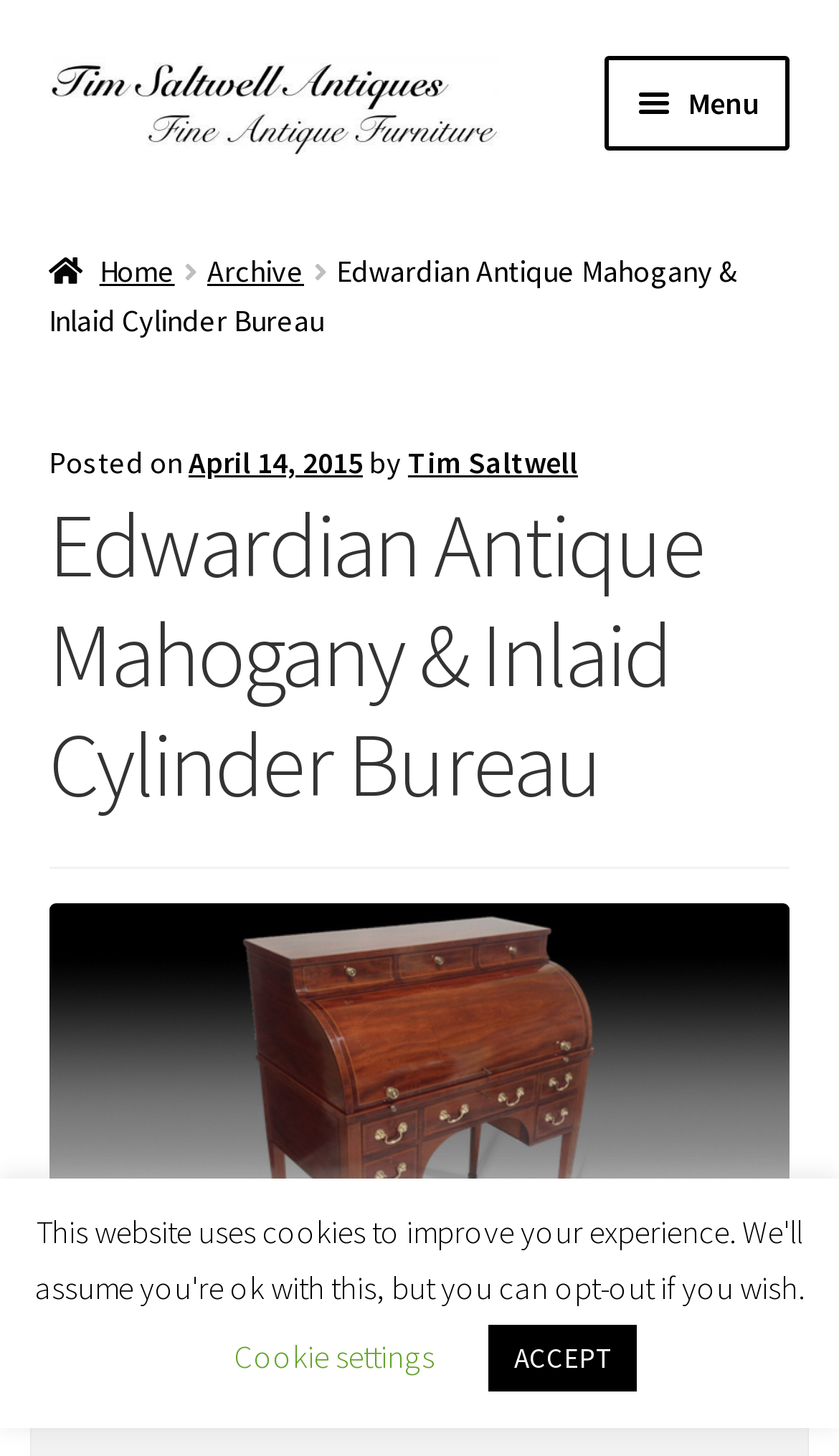Create an in-depth description of the webpage, covering main sections.

This webpage is about an antique furniture item, specifically an Edwardian mahogany and inlaid cylinder bureau. At the top left corner, there are two "Skip to" links, one for navigation and one for content. Next to them is a link to "Tim Saltwell Antiques" with an accompanying image of the same name. 

To the right of these elements is the primary navigation menu, which includes links to "Home", "Cart", "Checkout", "Contact", "Links", "Our Stock", and "Terms & Conditions". Below this navigation menu is a breadcrumbs navigation section, which shows the current page's location in the website's hierarchy. 

The main content of the page is a description of the antique cylinder bureau, with a heading that matches the title of the page. Below the heading, there is information about when the item was posted and by whom. 

At the top right corner, there are three links: "My Account", "Search", and "Basket 0". The search link has a dropdown menu with a search bar and a "Search" button. 

Finally, at the bottom of the page, there are two buttons: "Cookie settings" and "ACCEPT".